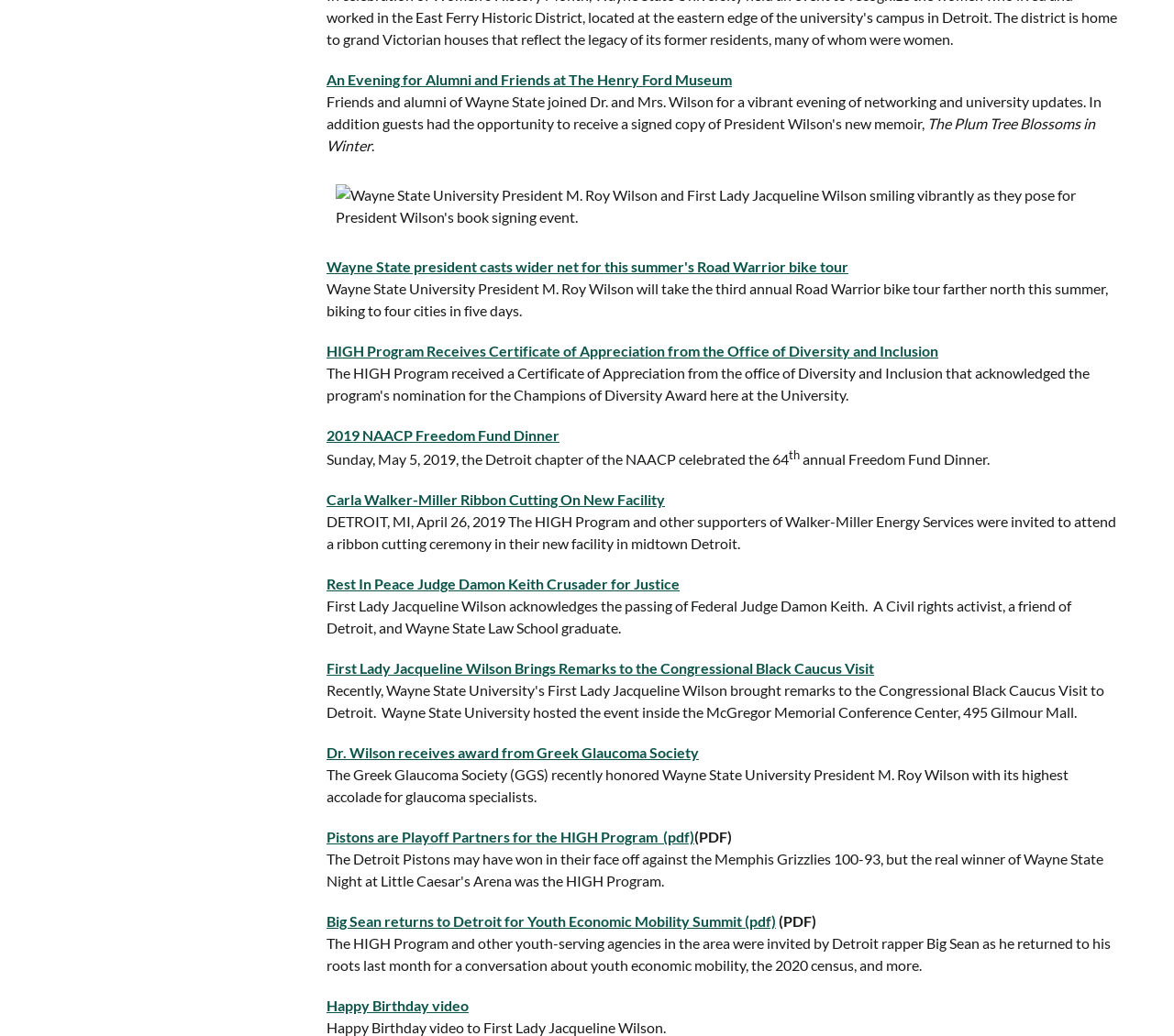Respond with a single word or phrase:
What is the name of the energy services company that had a ribbon-cutting ceremony?

Walker-Miller Energy Services